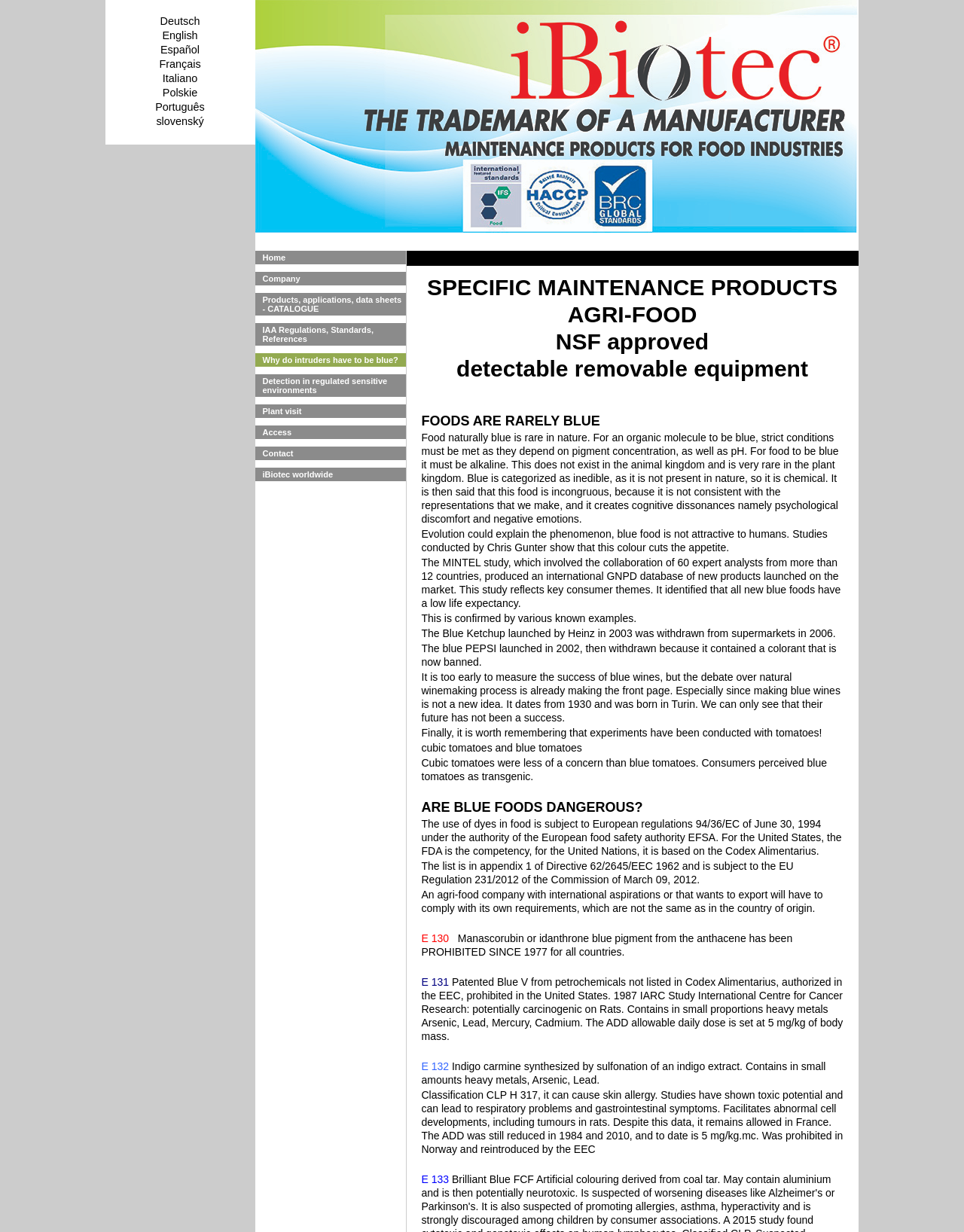Please identify the bounding box coordinates of the clickable element to fulfill the following instruction: "Click on the 'Carl Zeiss VR One Review – High-End Technology at a Reasonable Price' link". The coordinates should be four float numbers between 0 and 1, i.e., [left, top, right, bottom].

None